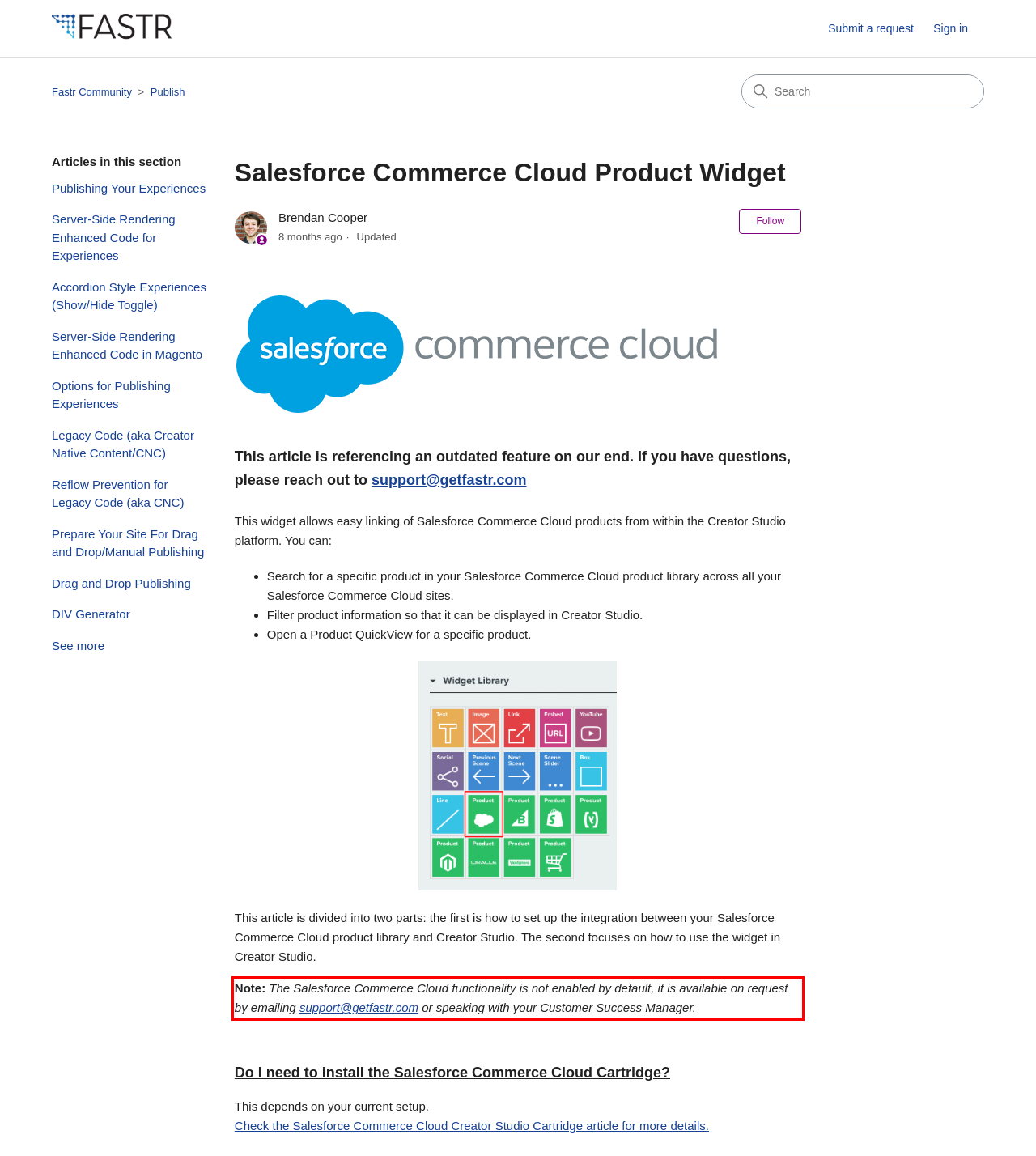You have a screenshot of a webpage with a UI element highlighted by a red bounding box. Use OCR to obtain the text within this highlighted area.

Note: The Salesforce Commerce Cloud functionality is not enabled by default, it is available on request by emailing support@getfastr.com or speaking with your Customer Success Manager.